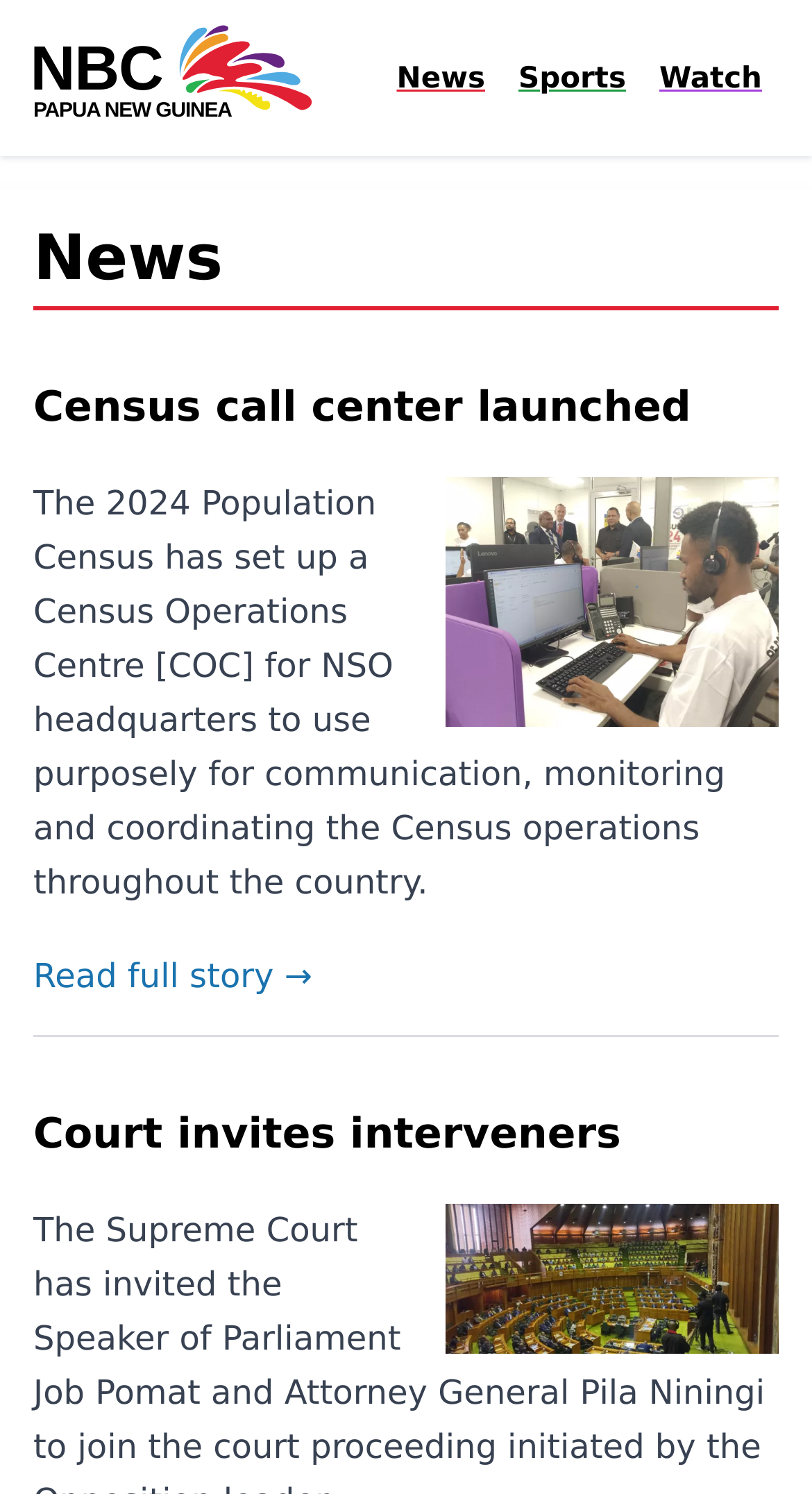Create a detailed summary of all the visual and textual information on the webpage.

The webpage is from the National Broadcasting Corporation in Papua New Guinea, featuring local and international news. At the top left, there is a link to the NBC Papua New Guinea homepage, accompanied by a small image. Below this, there are three horizontal links: News, Sports, and Watch, spanning across the top of the page.

Below these links, there is a heading that reads "News" in a prominent font. Underneath this heading, there are several news articles. The first article has a heading "Census call center launched" and a brief summary of the article, which describes the setup of a Census Operations Centre for the 2024 Population Census. There is a link to read the full story below the summary.

Adjacent to the first article, there is another article with a heading "Court invites interveners", which also has a link to read more. The articles are arranged vertically, with the most prominent headings and summaries displayed prominently. Overall, the webpage has a simple and organized layout, making it easy to navigate and find relevant news articles.